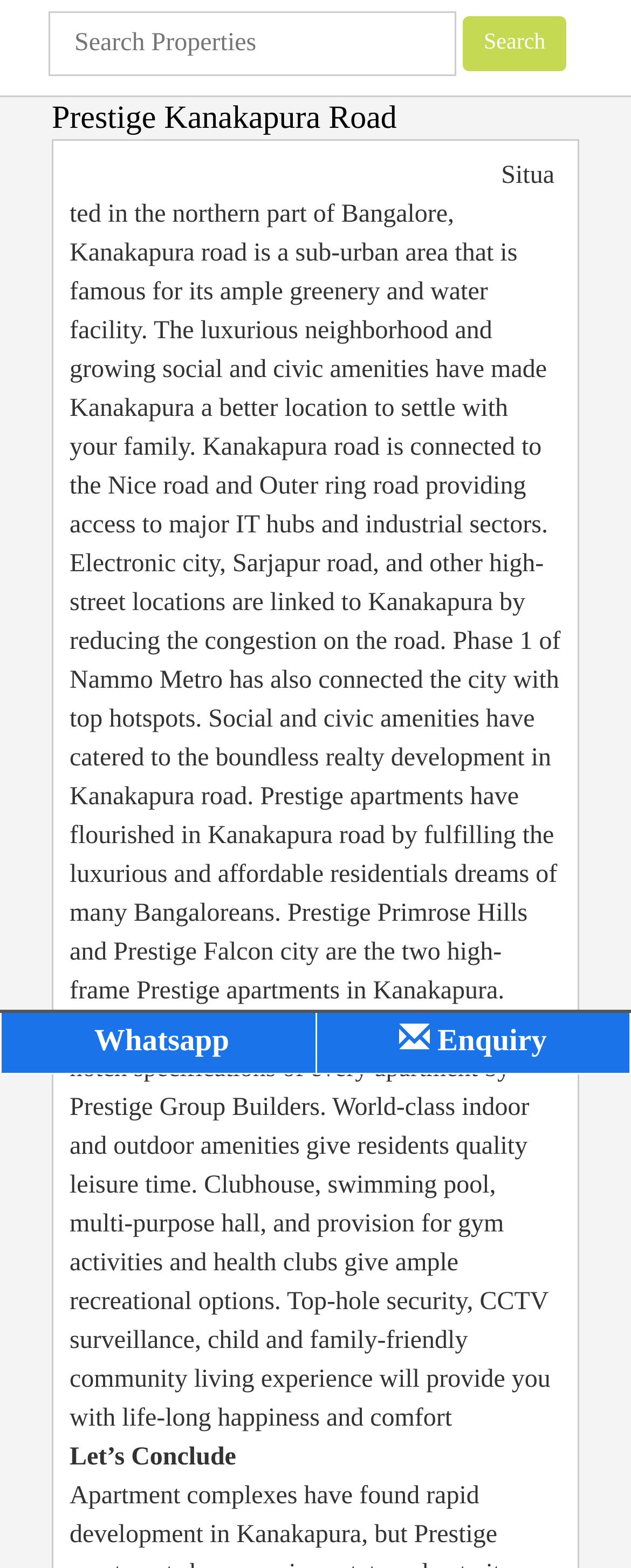Produce an elaborate caption capturing the essence of the webpage.

The webpage is about Prestige Kanakapura Road, a residential area in Bangalore, and features properties developed by Prestige Group. At the top, there is a search bar with a textbox labeled "Search Properties" and a "Search" button to its right. Below the search bar, there is a heading "Prestige Kanakapura Road" followed by links to "Apartments" and "Prestige Group". 

A paragraph of text describes the location, amenities, and features of Kanakapura Road, including its greenery, water facilities, and connectivity to major IT hubs and industrial sectors. The text also highlights the luxurious and affordable residential options provided by Prestige apartments, specifically Prestige Primrose Hills and Prestige Falcon City, which offer world-class indoor and outdoor amenities, top-notch security, and a family-friendly community living experience.

Below the descriptive text, there is a table with two grid cells, each containing a link to "Whatsapp" and "✉ Enquiry" respectively, allowing users to contact or inquire about the properties.